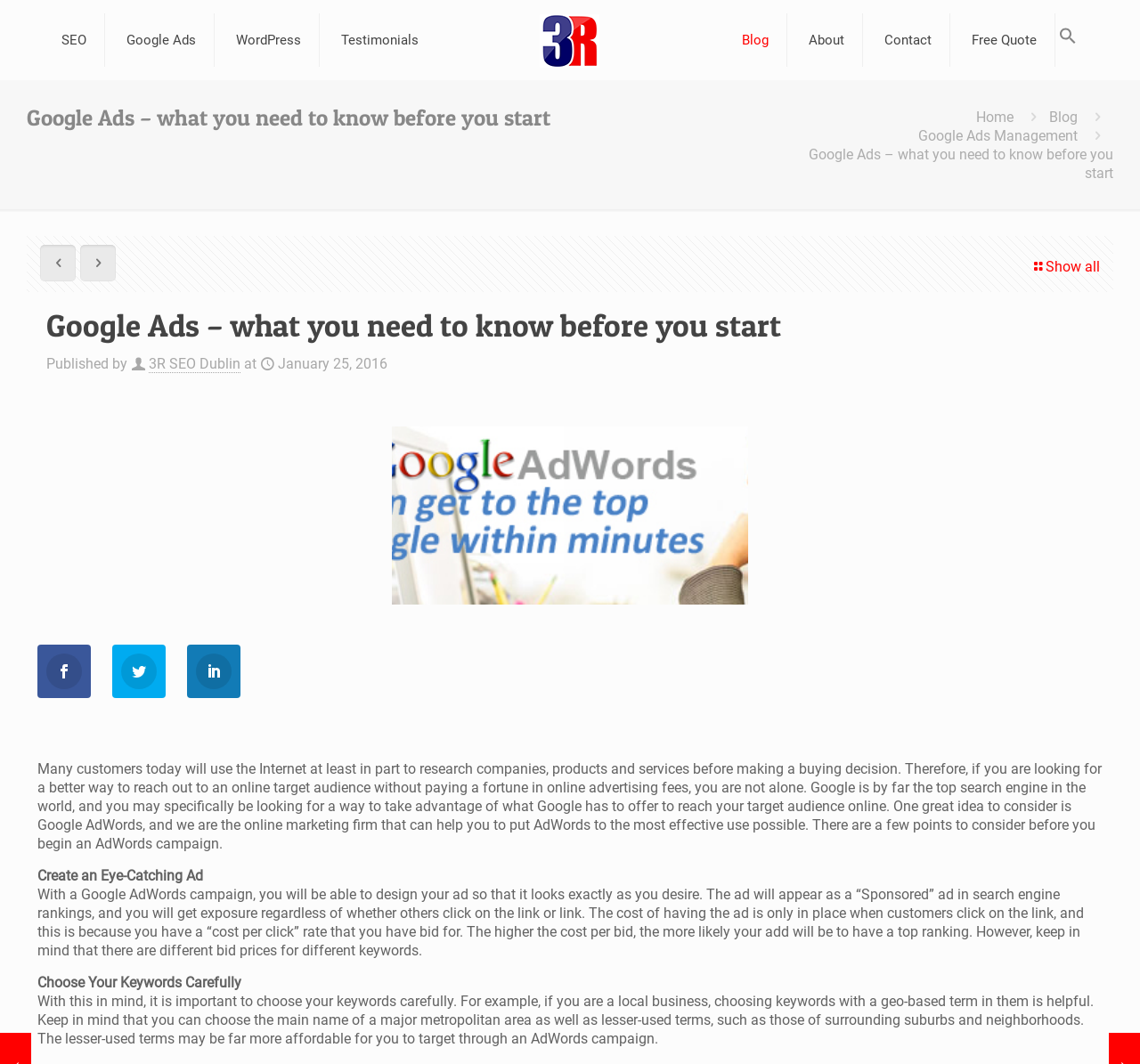Please provide the bounding box coordinates for the element that needs to be clicked to perform the following instruction: "Read the 'Google Ads – what you need to know before you start' article". The coordinates should be given as four float numbers between 0 and 1, i.e., [left, top, right, bottom].

[0.023, 0.1, 0.691, 0.121]